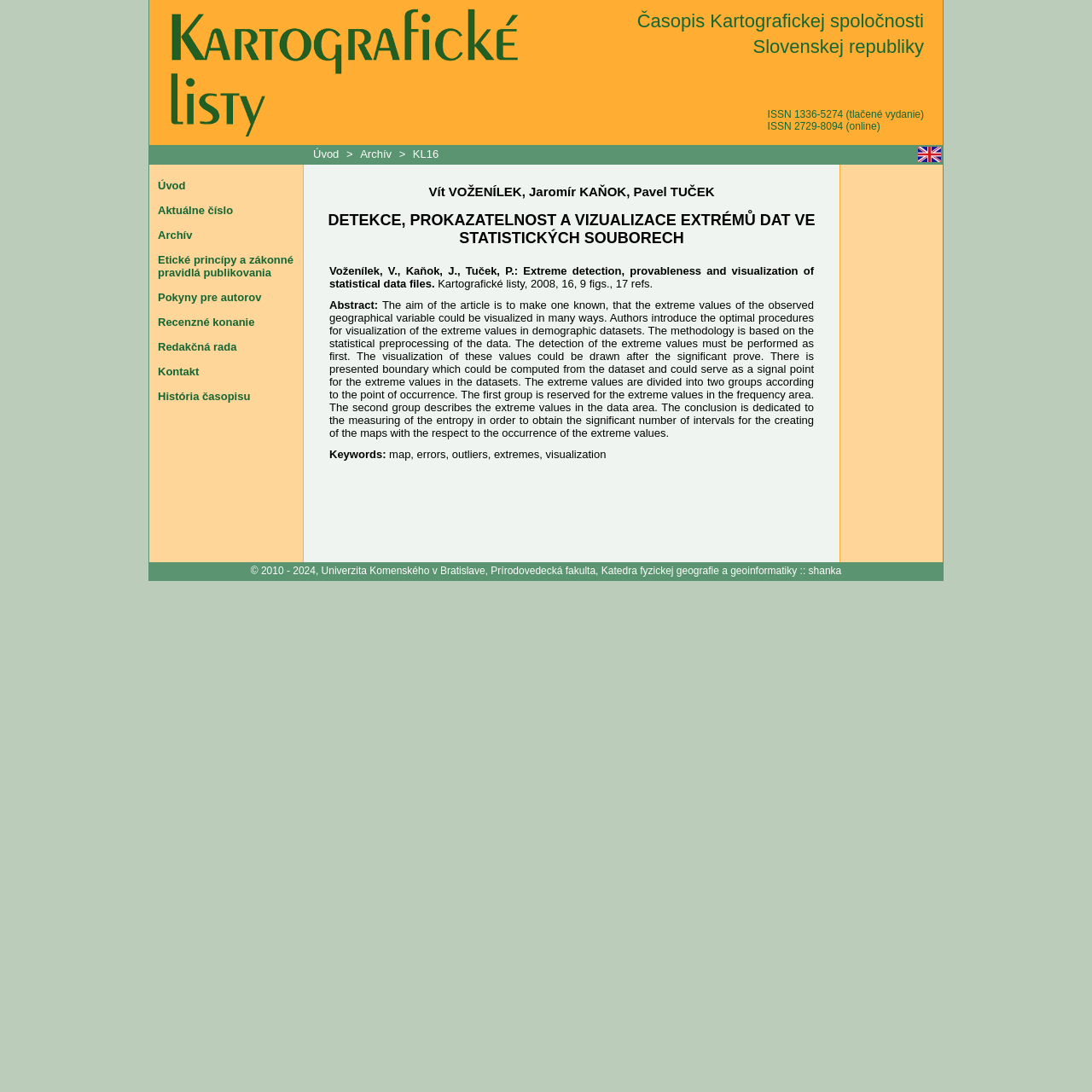Please give a succinct answer using a single word or phrase:
What is the ISSN number of the online version?

2729-8094